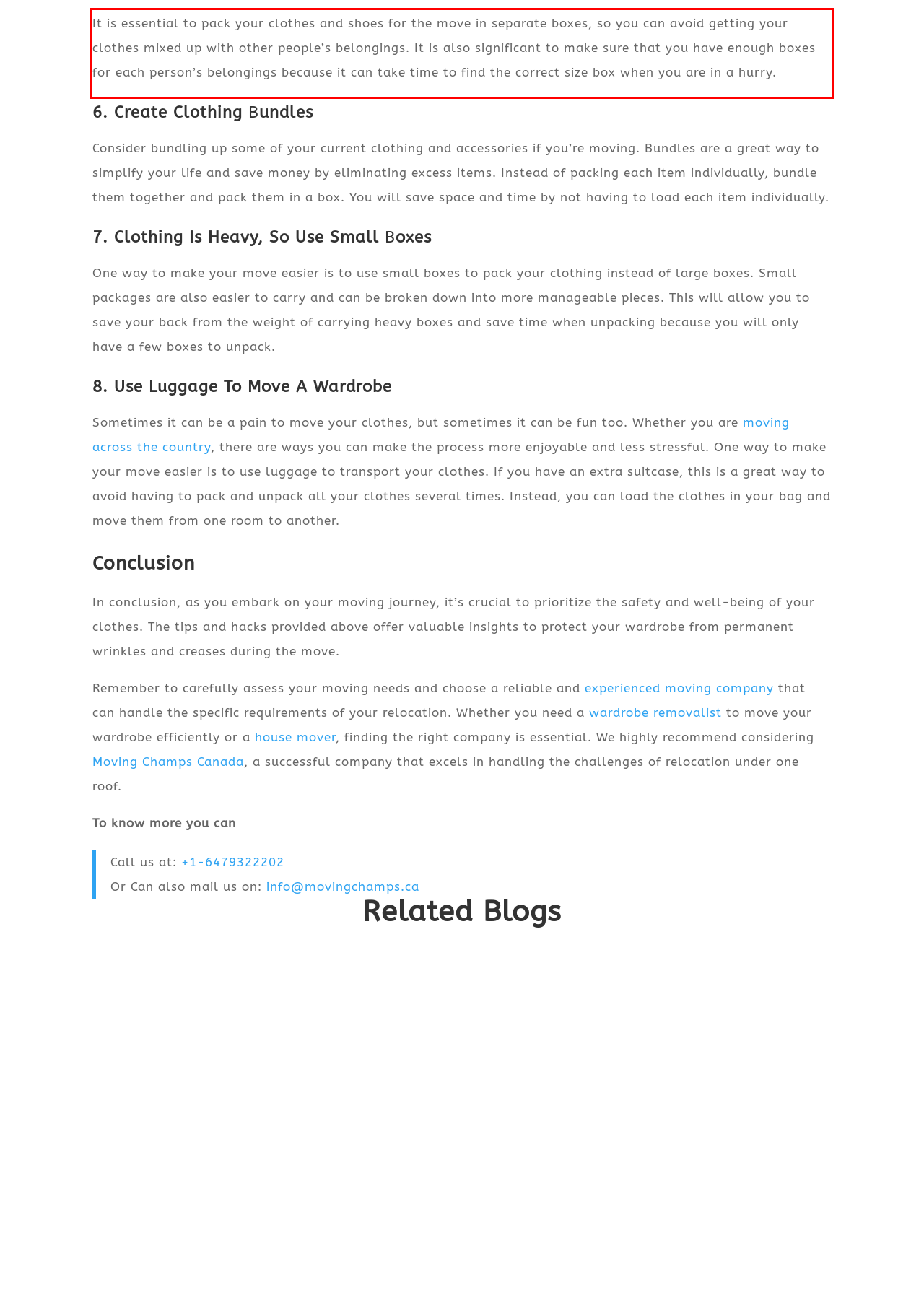You are provided with a webpage screenshot that includes a red rectangle bounding box. Extract the text content from within the bounding box using OCR.

It is essential to pack your clothes and shoes for the move in separate boxes, so you can avoid getting your clothes mixed up with other people’s belongings. It is also significant to make sure that you have enough boxes for each person’s belongings because it can take time to find the correct size box when you are in a hurry.